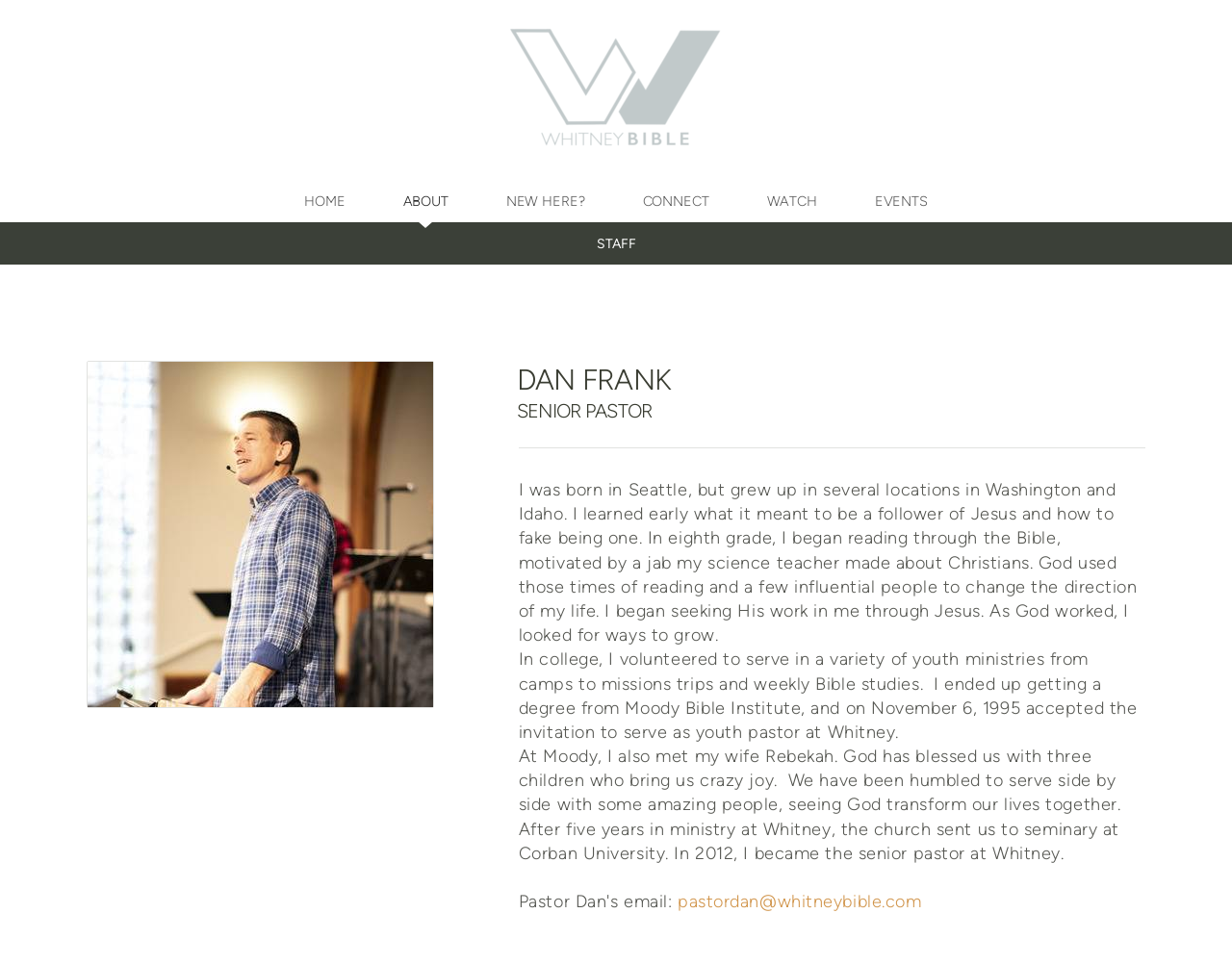Where did Dan Frank get his degree from?
Look at the image and answer the question using a single word or phrase.

Moody Bible Institute